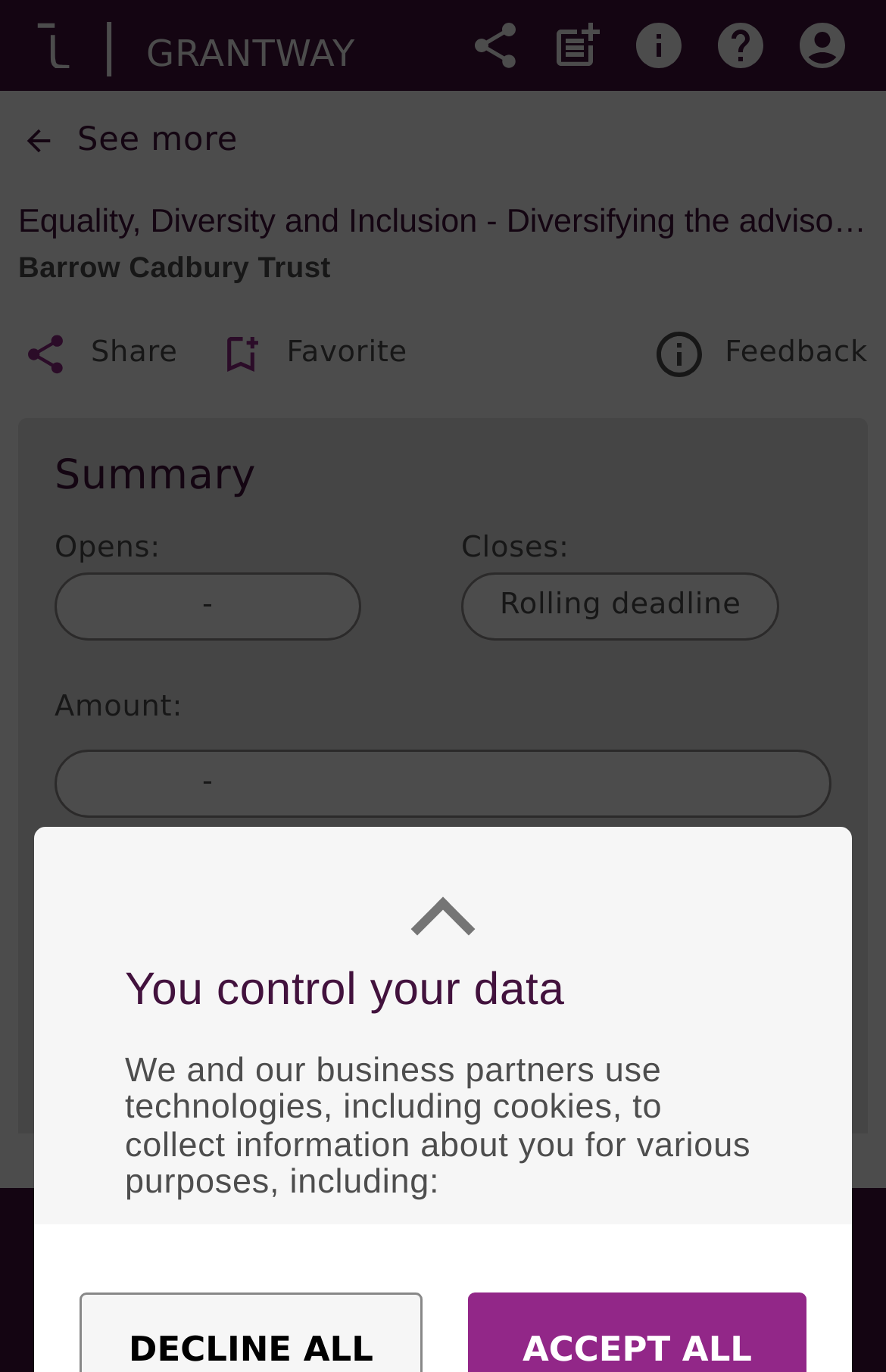Can you determine the bounding box coordinates of the area that needs to be clicked to fulfill the following instruction: "Click the 'Home' button"?

[0.4, 0.866, 0.6, 0.932]